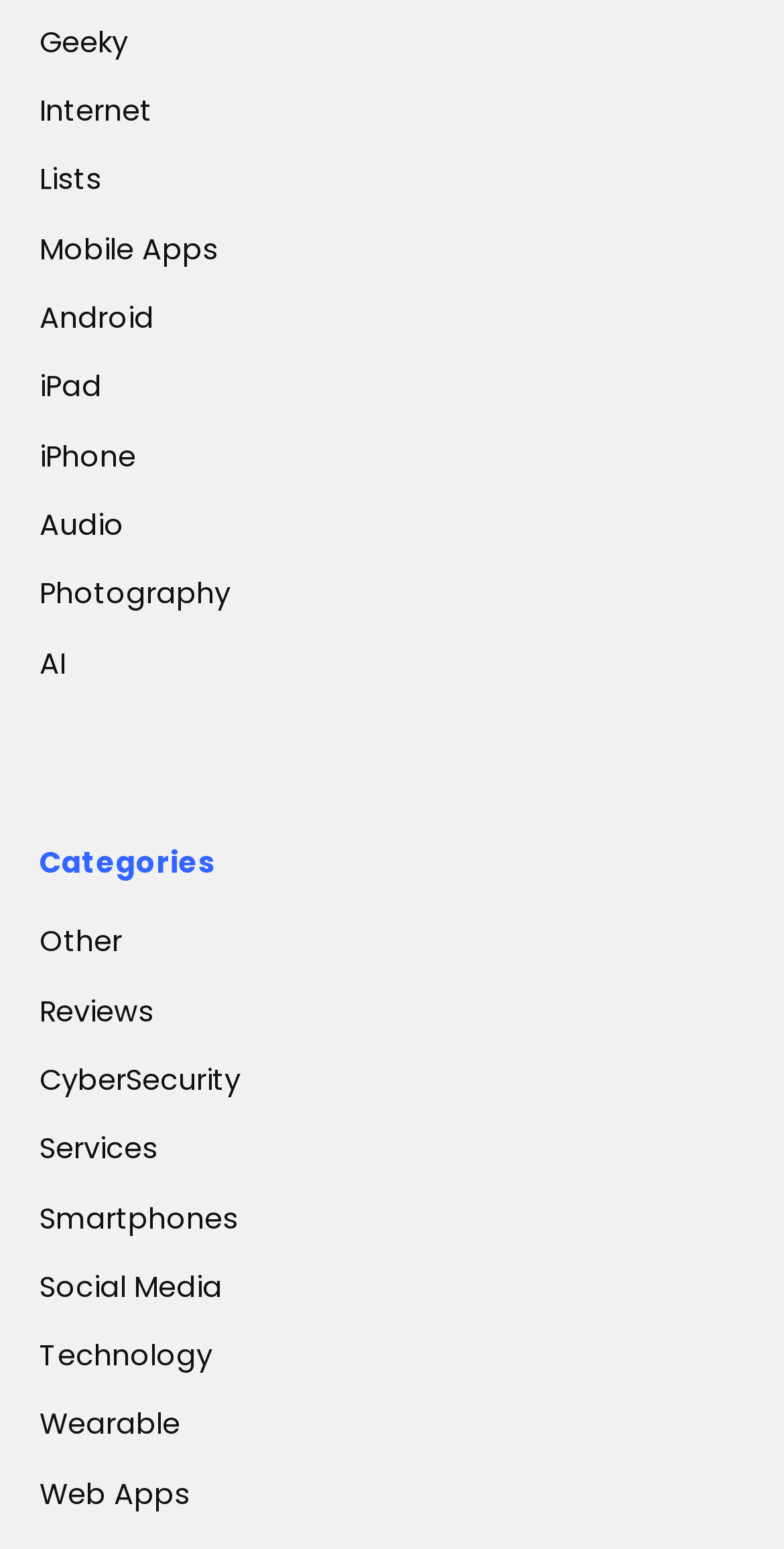Using the webpage screenshot and the element description iPad, determine the bounding box coordinates. Specify the coordinates in the format (top-left x, top-left y, bottom-right x, bottom-right y) with values ranging from 0 to 1.

[0.05, 0.23, 0.129, 0.271]